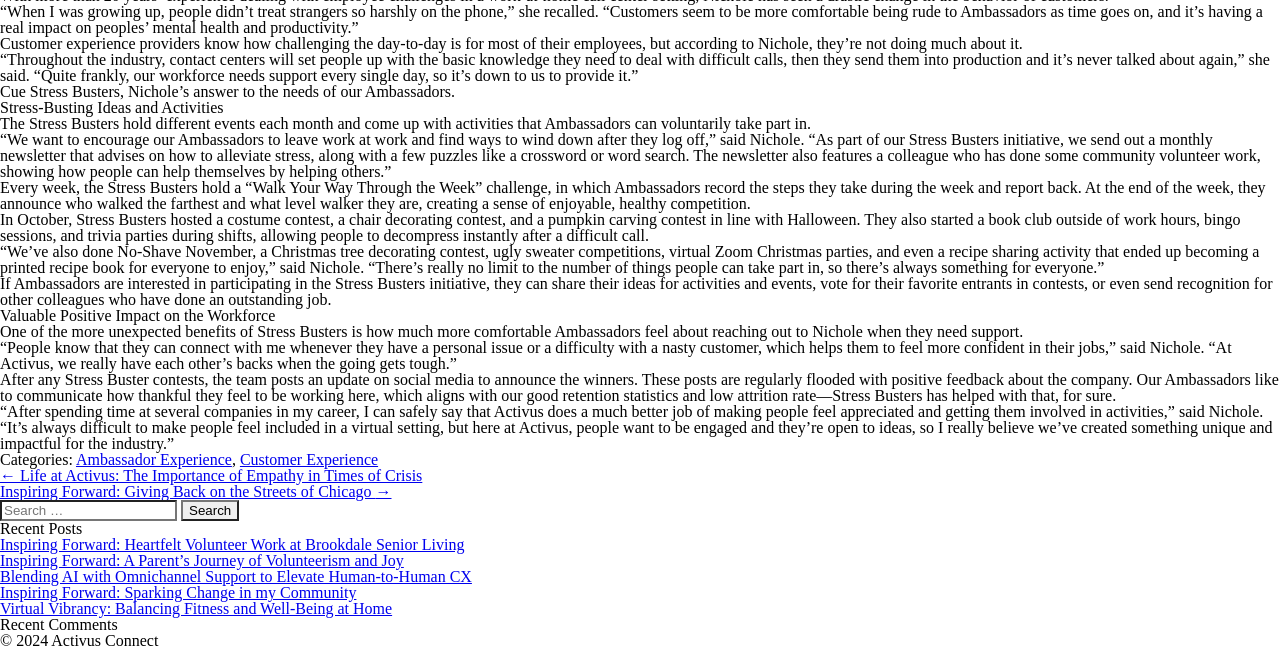What is the 'Walk Your Way Through the Week' challenge?
Based on the image, provide a one-word or brief-phrase response.

A weekly step-tracking challenge